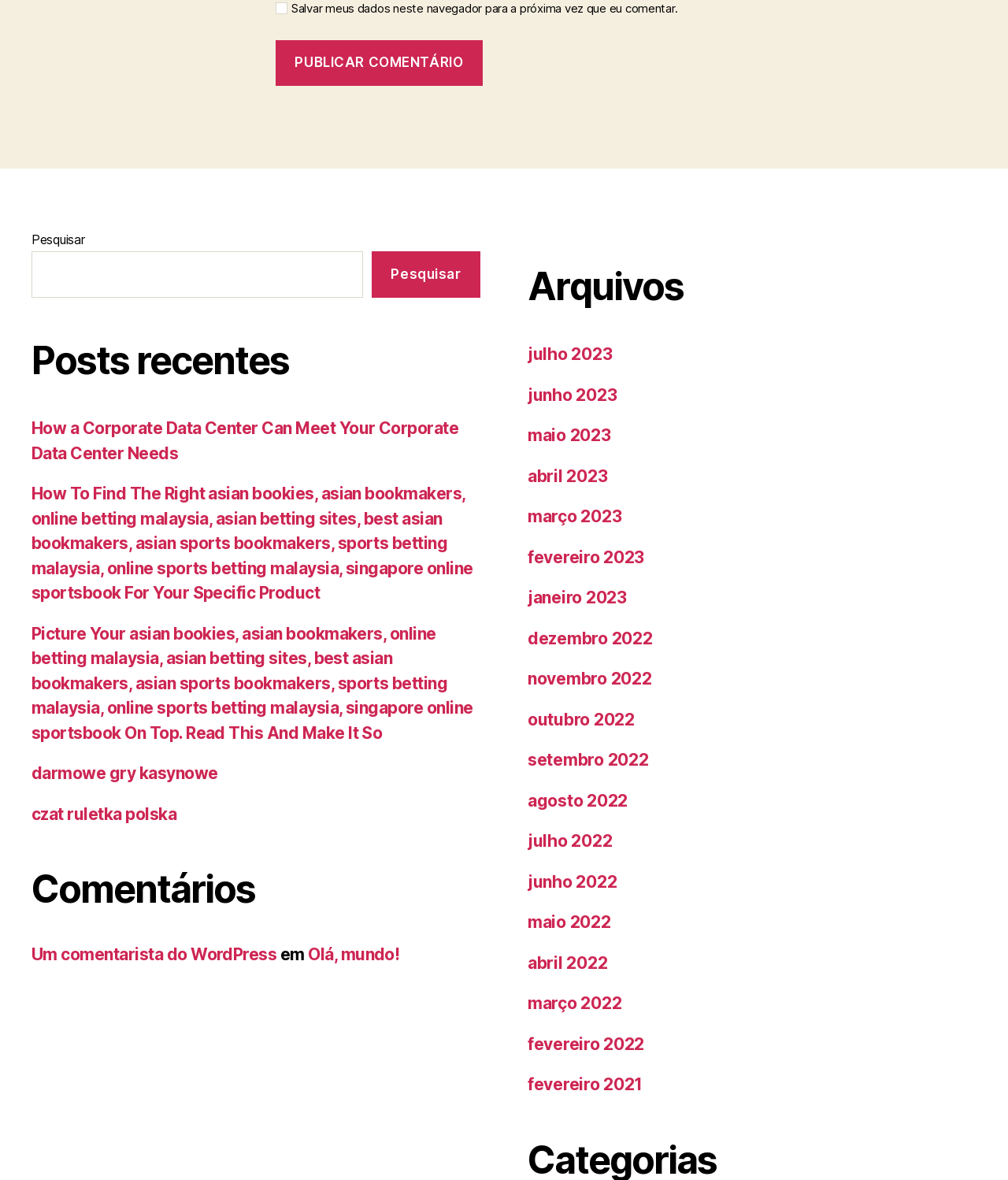For the element described, predict the bounding box coordinates as (top-left x, top-left y, bottom-right x, bottom-right y). All values should be between 0 and 1. Element description: Um comentarista do WordPress

[0.031, 0.8, 0.274, 0.817]